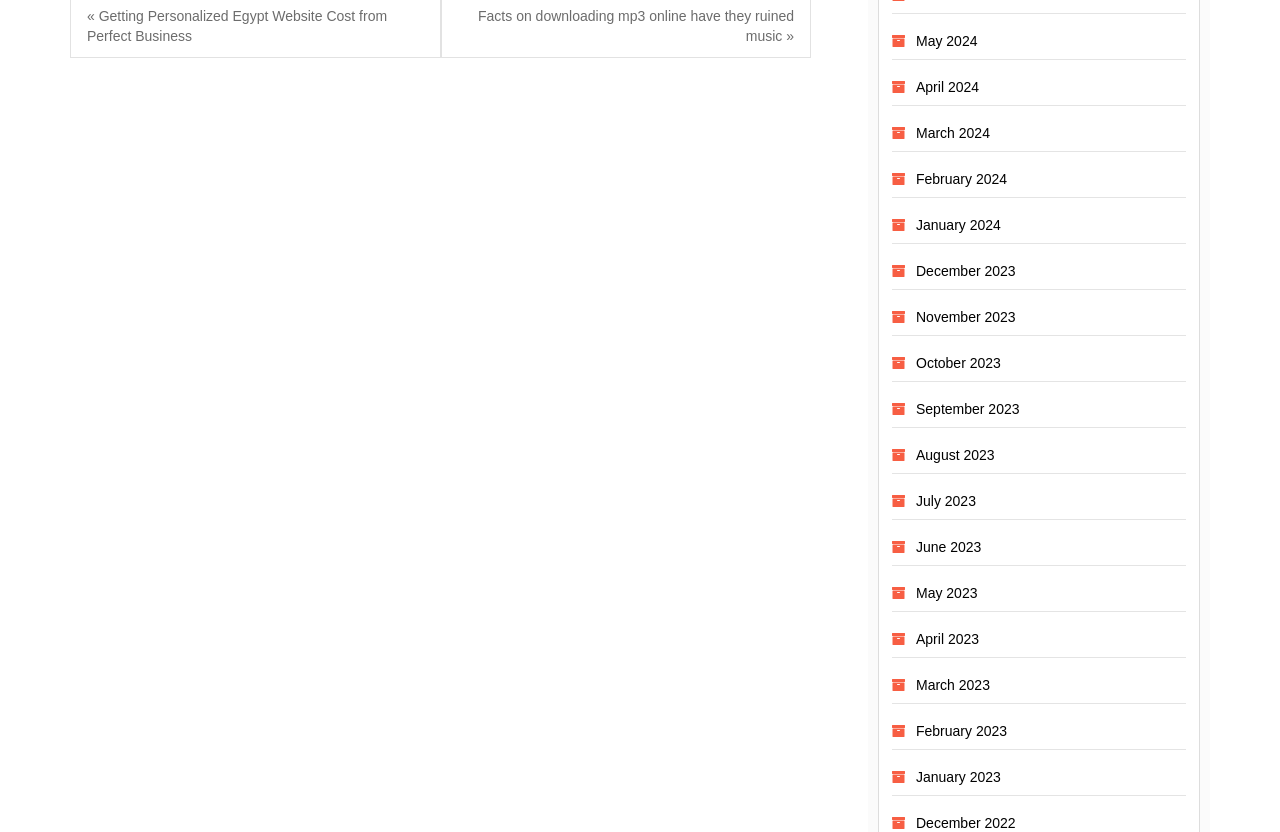Identify the bounding box coordinates for the element that needs to be clicked to fulfill this instruction: "browse December 2022". Provide the coordinates in the format of four float numbers between 0 and 1: [left, top, right, bottom].

[0.716, 0.98, 0.793, 0.999]